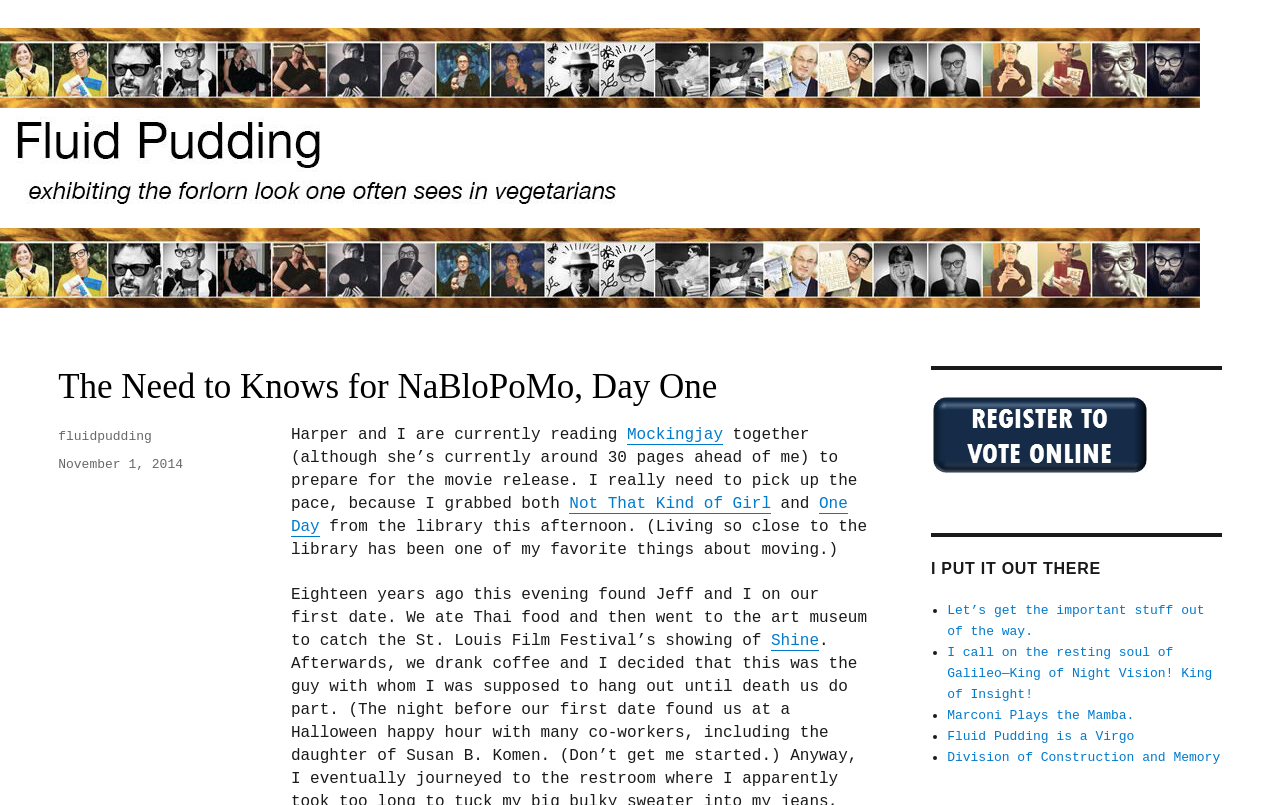Please identify the bounding box coordinates of the region to click in order to complete the task: "Read the post from November 1, 2014". The coordinates must be four float numbers between 0 and 1, specified as [left, top, right, bottom].

[0.045, 0.568, 0.143, 0.586]